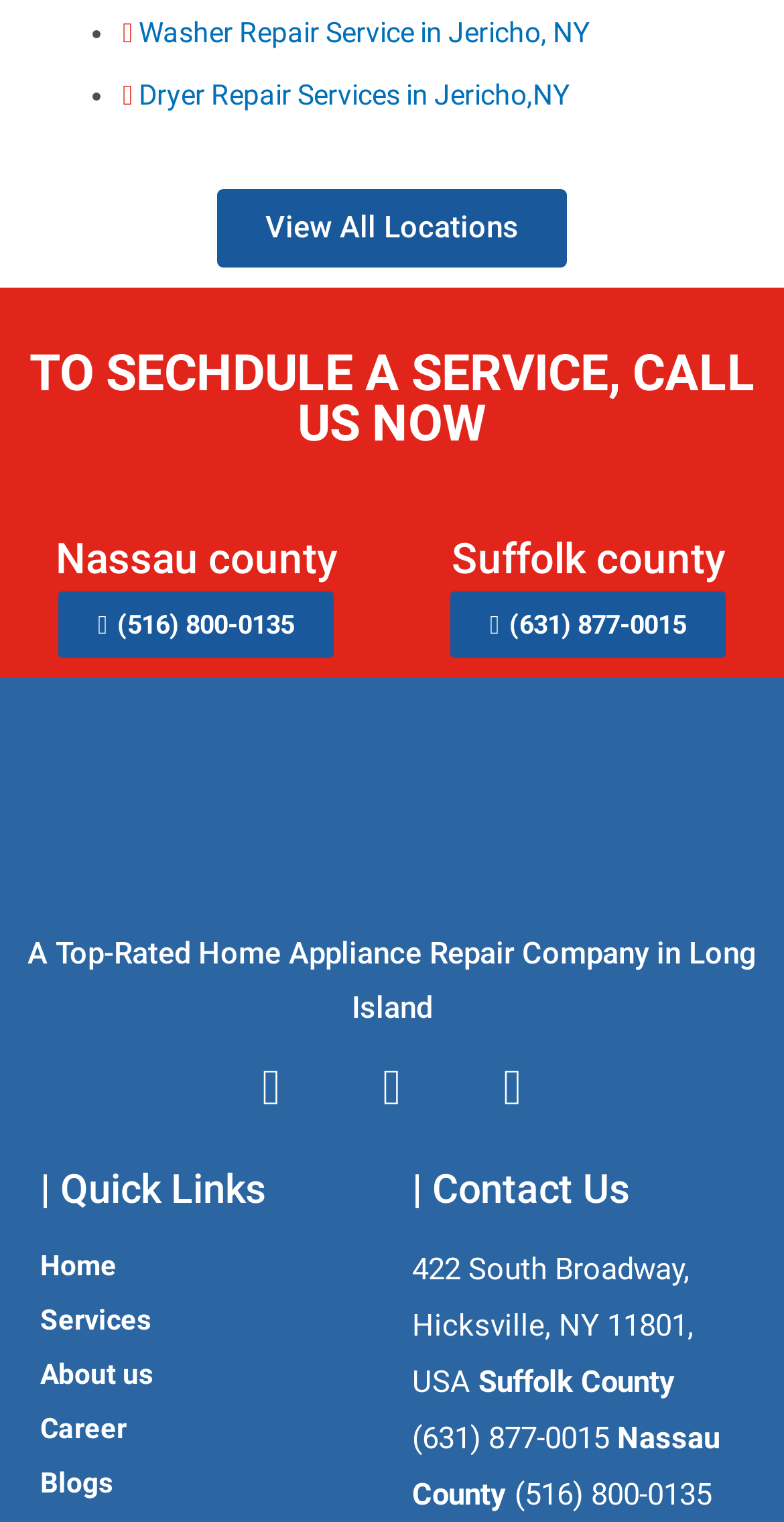Please indicate the bounding box coordinates of the element's region to be clicked to achieve the instruction: "Contact us". Provide the coordinates as four float numbers between 0 and 1, i.e., [left, top, right, bottom].

[0.526, 0.768, 0.949, 0.795]